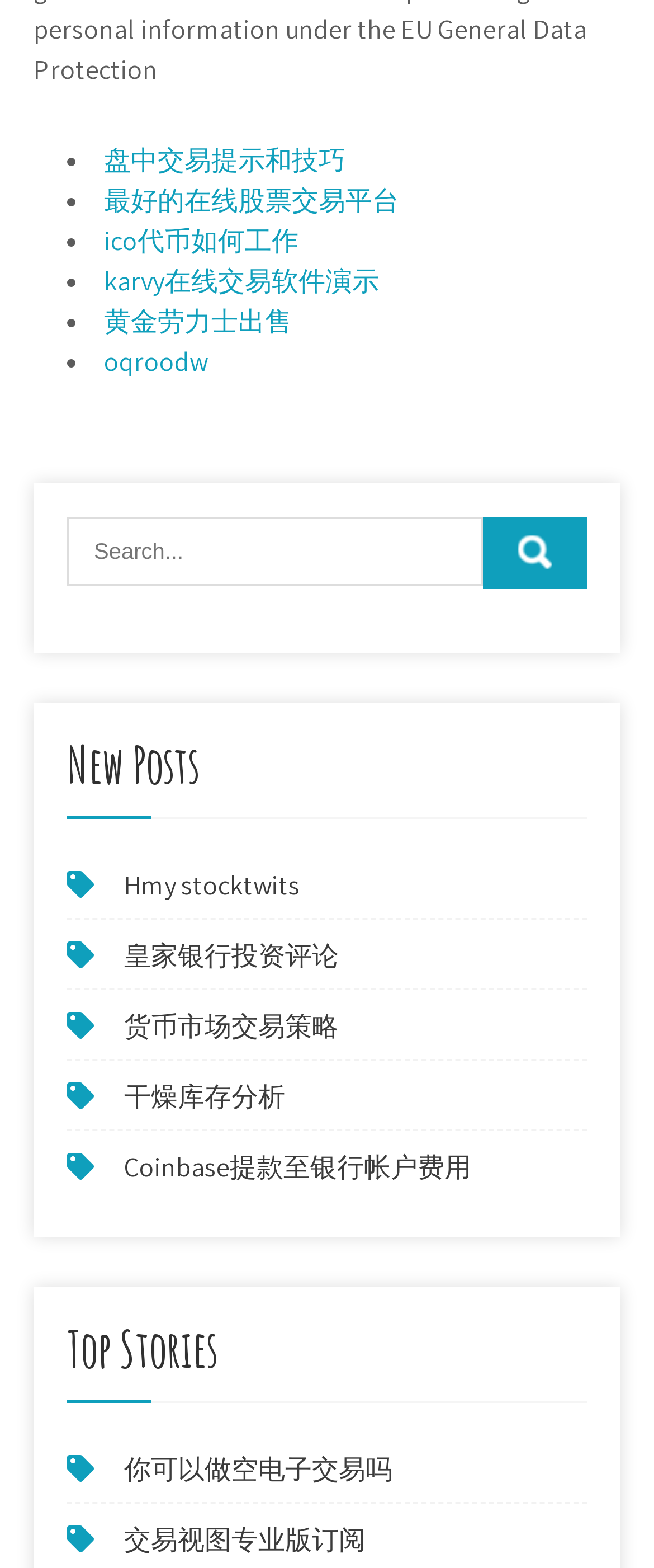Give a one-word or phrase response to the following question: What is the text of the search button?

Search